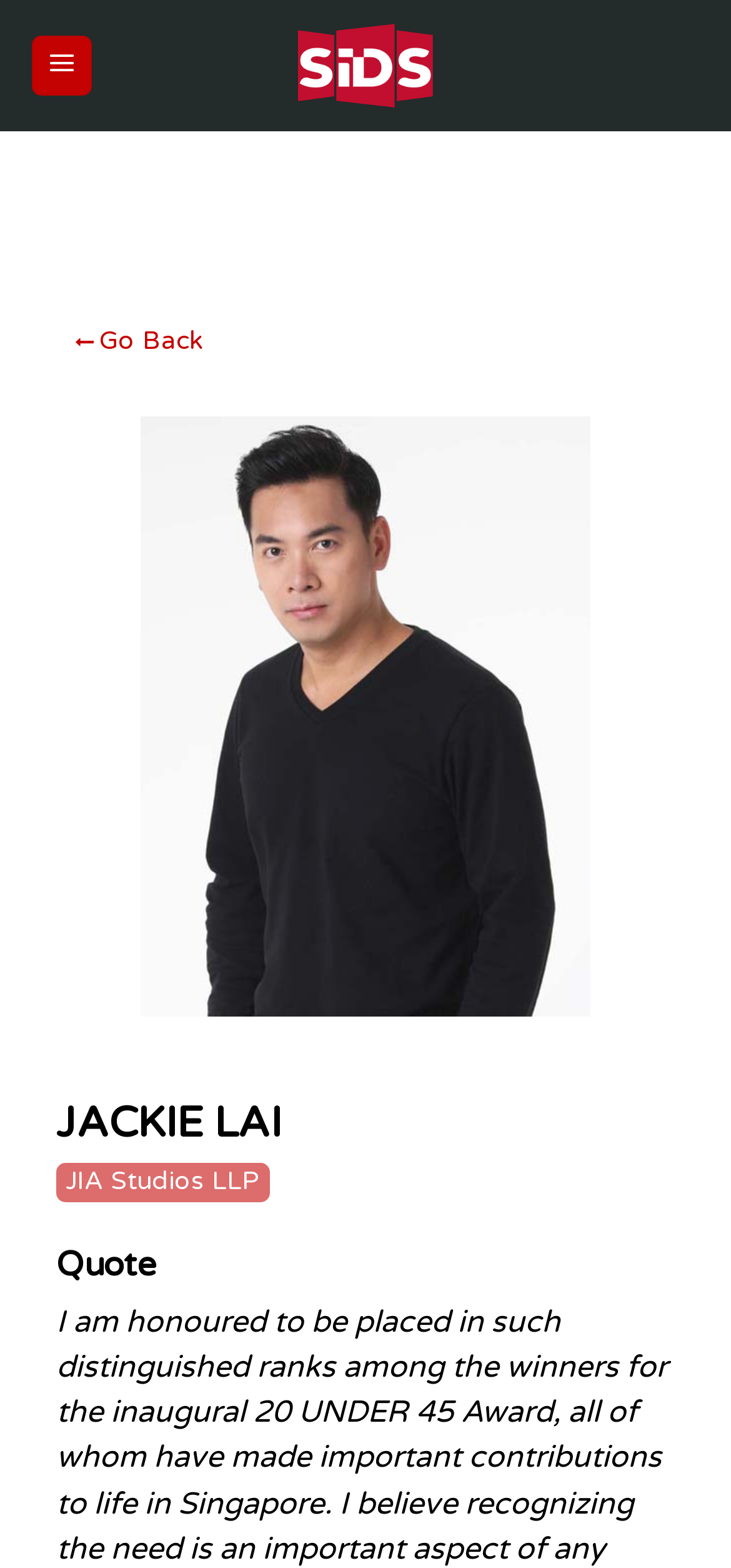Locate the bounding box of the UI element based on this description: "aria-label="Menu"". Provide four float numbers between 0 and 1 as [left, top, right, bottom].

[0.042, 0.022, 0.126, 0.061]